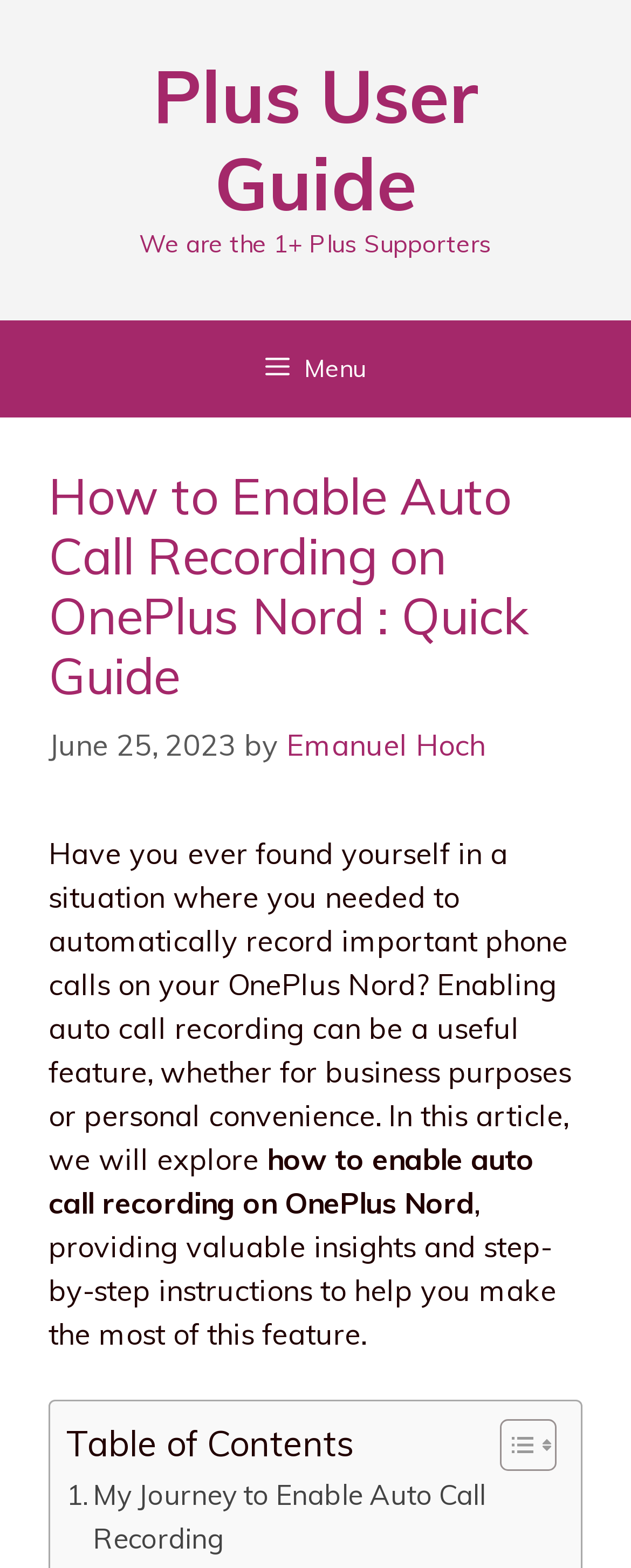Using the format (top-left x, top-left y, bottom-right x, bottom-right y), provide the bounding box coordinates for the described UI element. All values should be floating point numbers between 0 and 1: Emanuel Hoch

[0.454, 0.464, 0.769, 0.487]